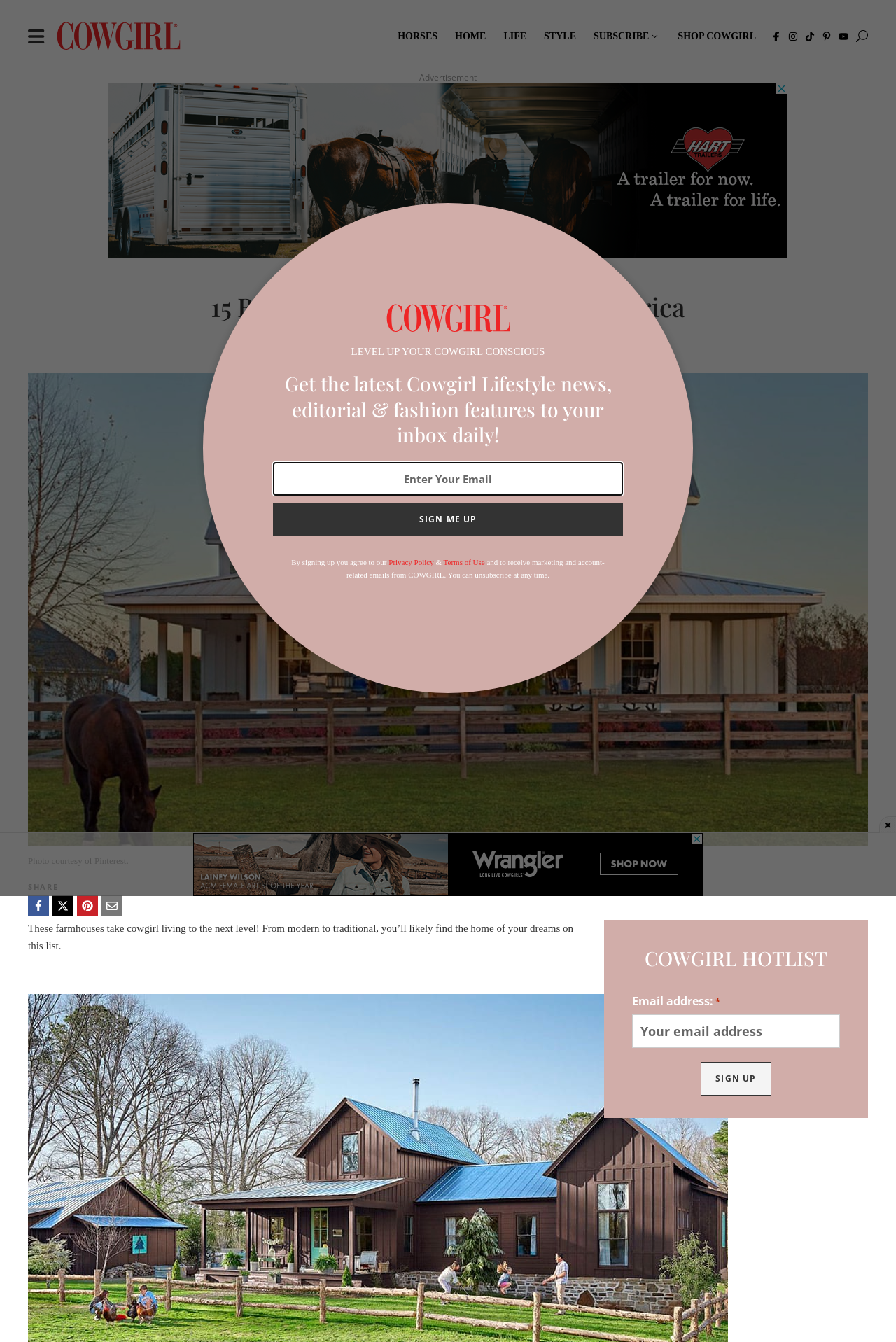Answer the question in a single word or phrase:
What is the topic of the 'COWGIRL HOTLIST' section?

Unknown